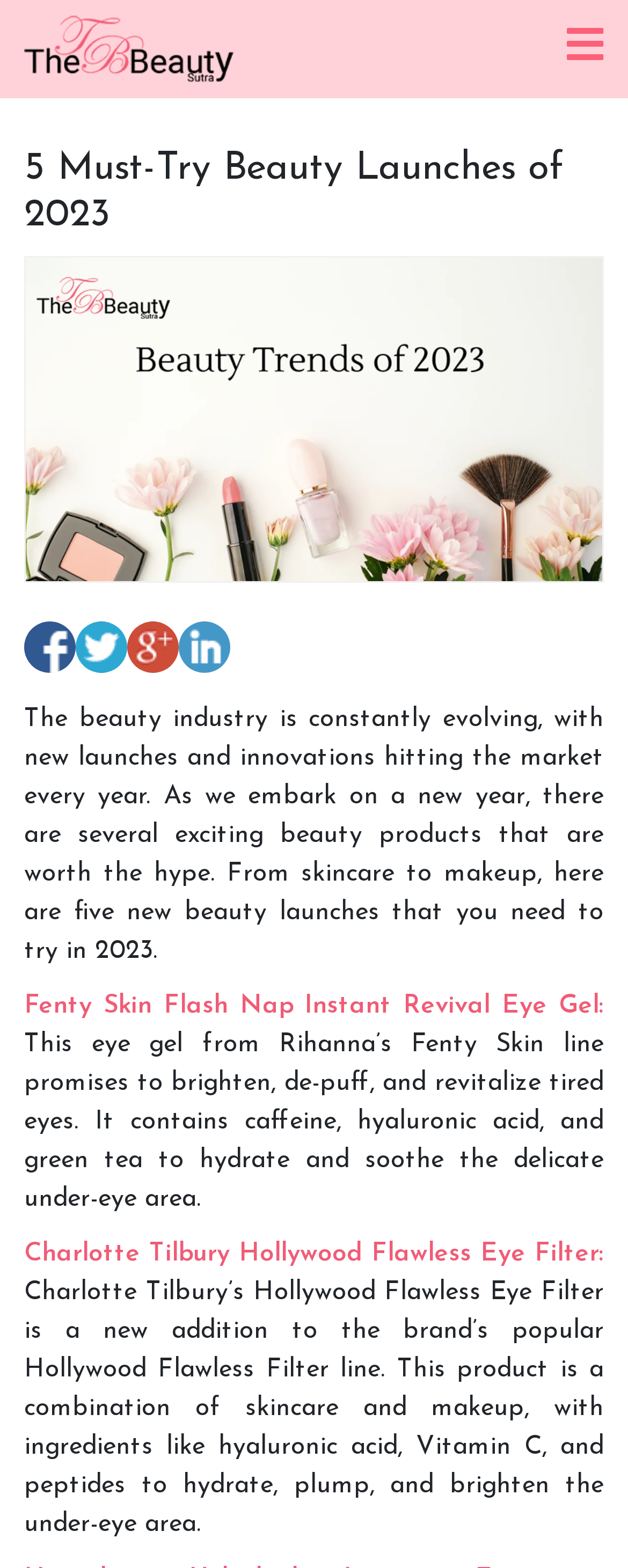What is the name of the website?
Using the visual information from the image, give a one-word or short-phrase answer.

The Beauty Sutra